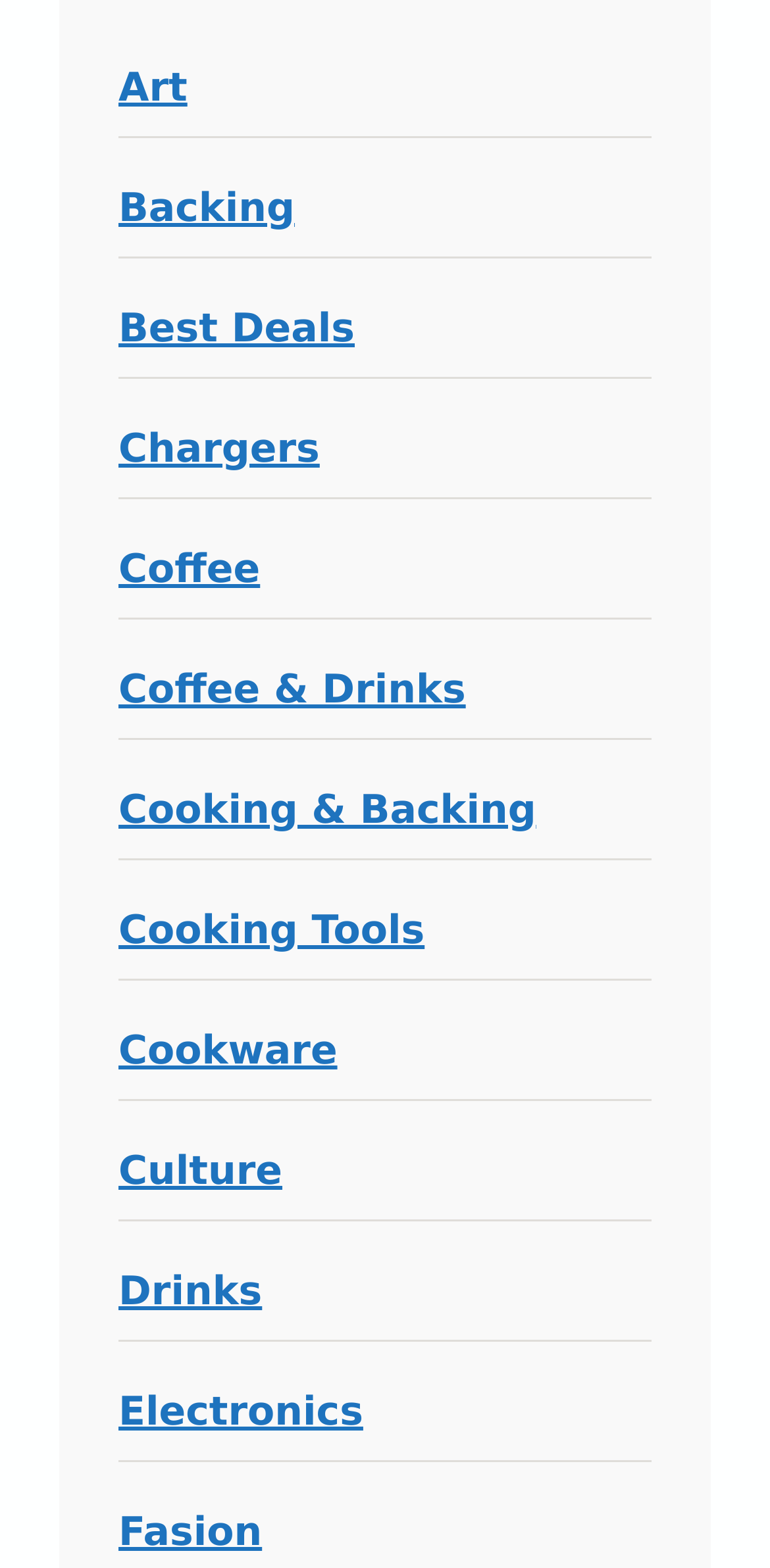Are there any categories related to food on the webpage?
Your answer should be a single word or phrase derived from the screenshot.

Yes